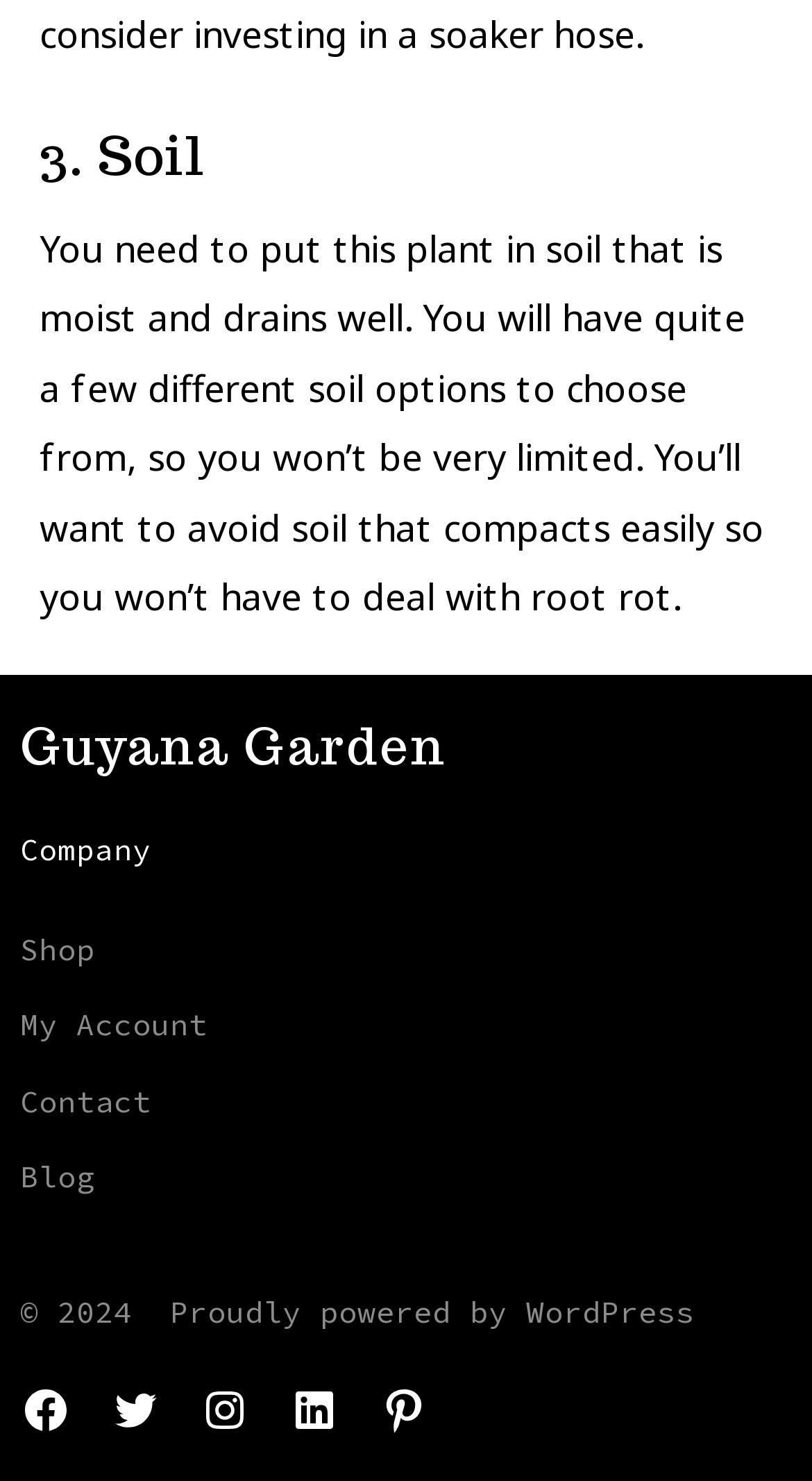From the details in the image, provide a thorough response to the question: How many social media platforms are linked?

There are five links to social media platforms: Facebook, Twitter, Instagram, LinkedIn, and Pinterest, each with the text 'Open [platform] in a new tab'.